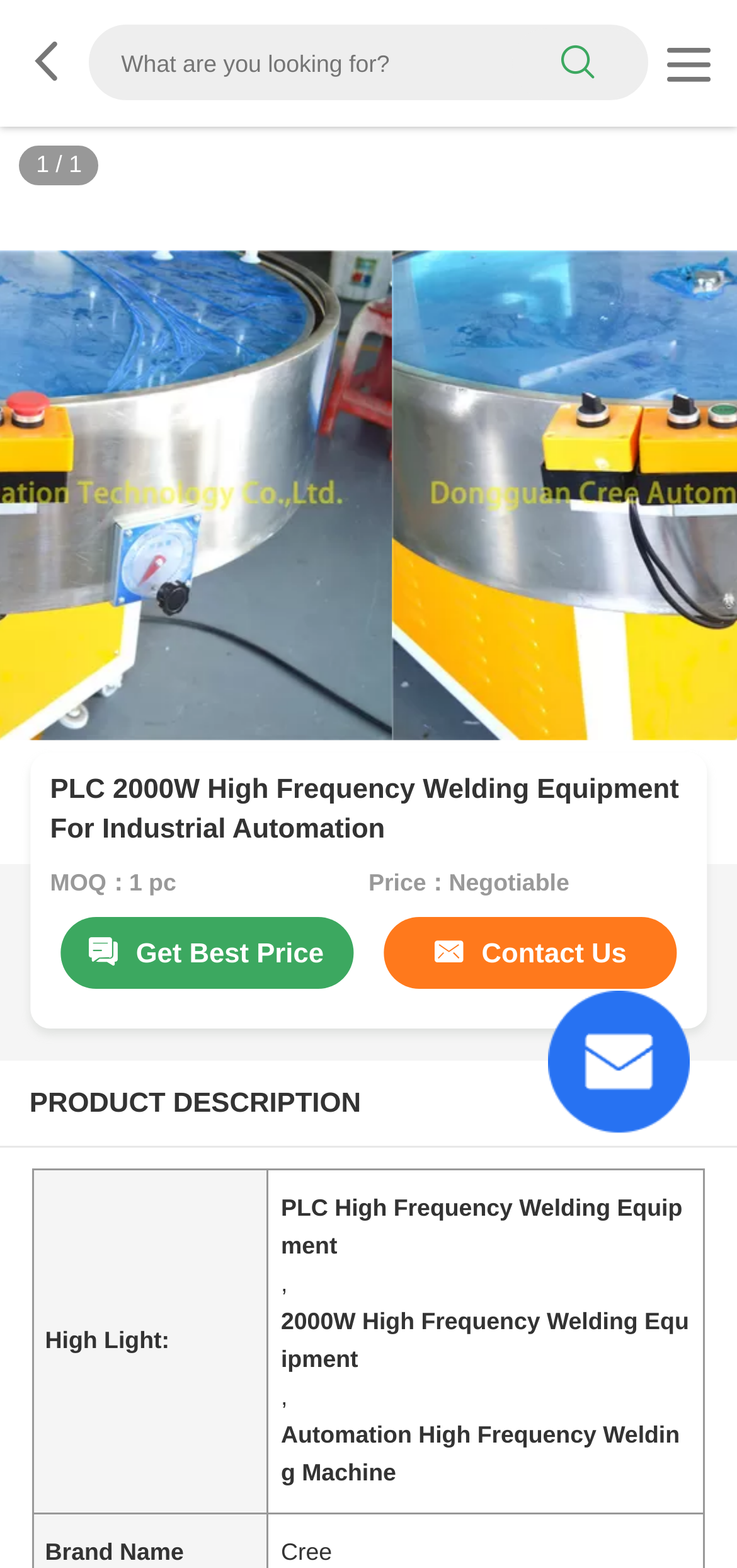What is the main heading of this webpage? Please extract and provide it.

PLC 2000W High Frequency Welding Equipment For Industrial Automation